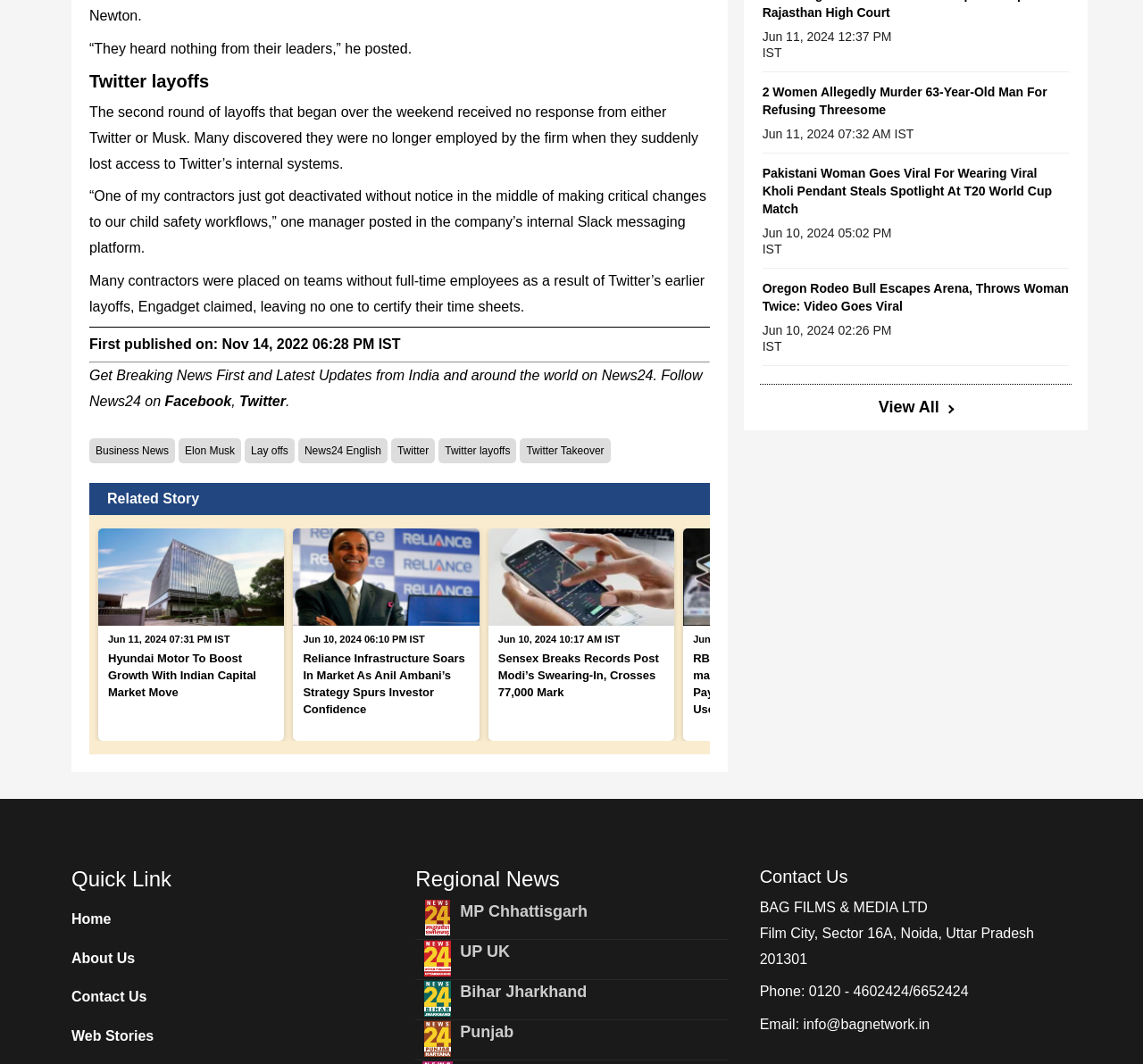Please identify the bounding box coordinates of the area that needs to be clicked to fulfill the following instruction: "Contact Us."

[0.665, 0.846, 0.812, 0.86]